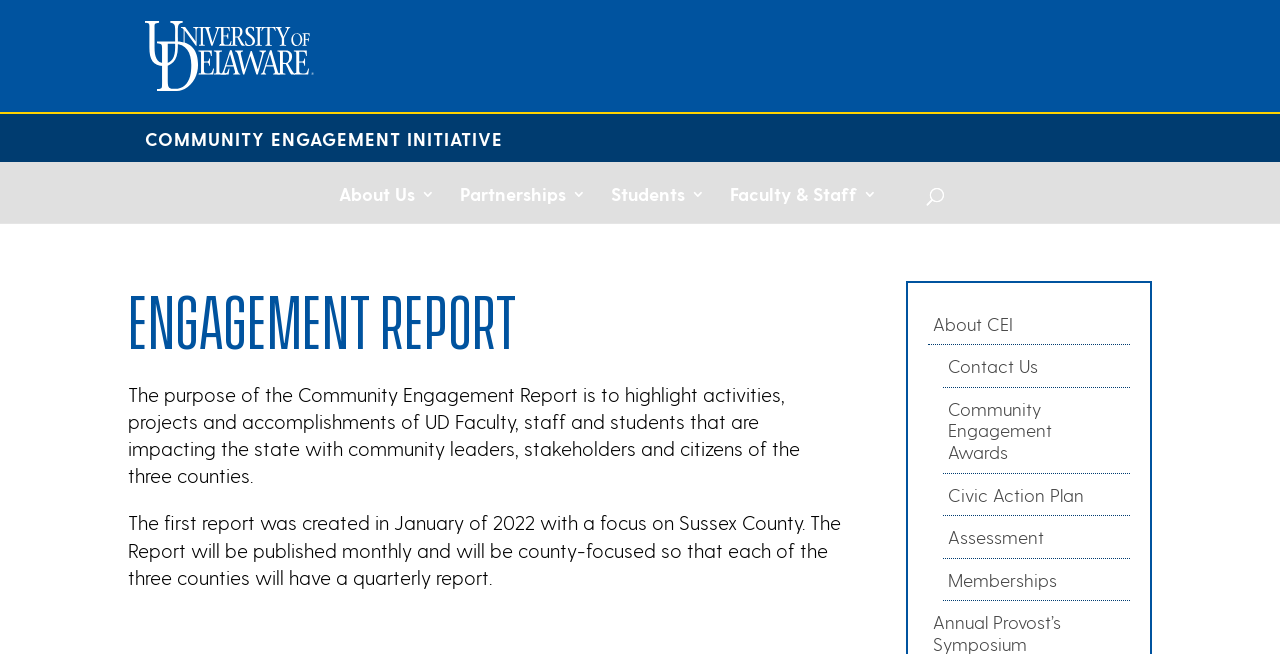What is the focus of the first report? Examine the screenshot and reply using just one word or a brief phrase.

Sussex County